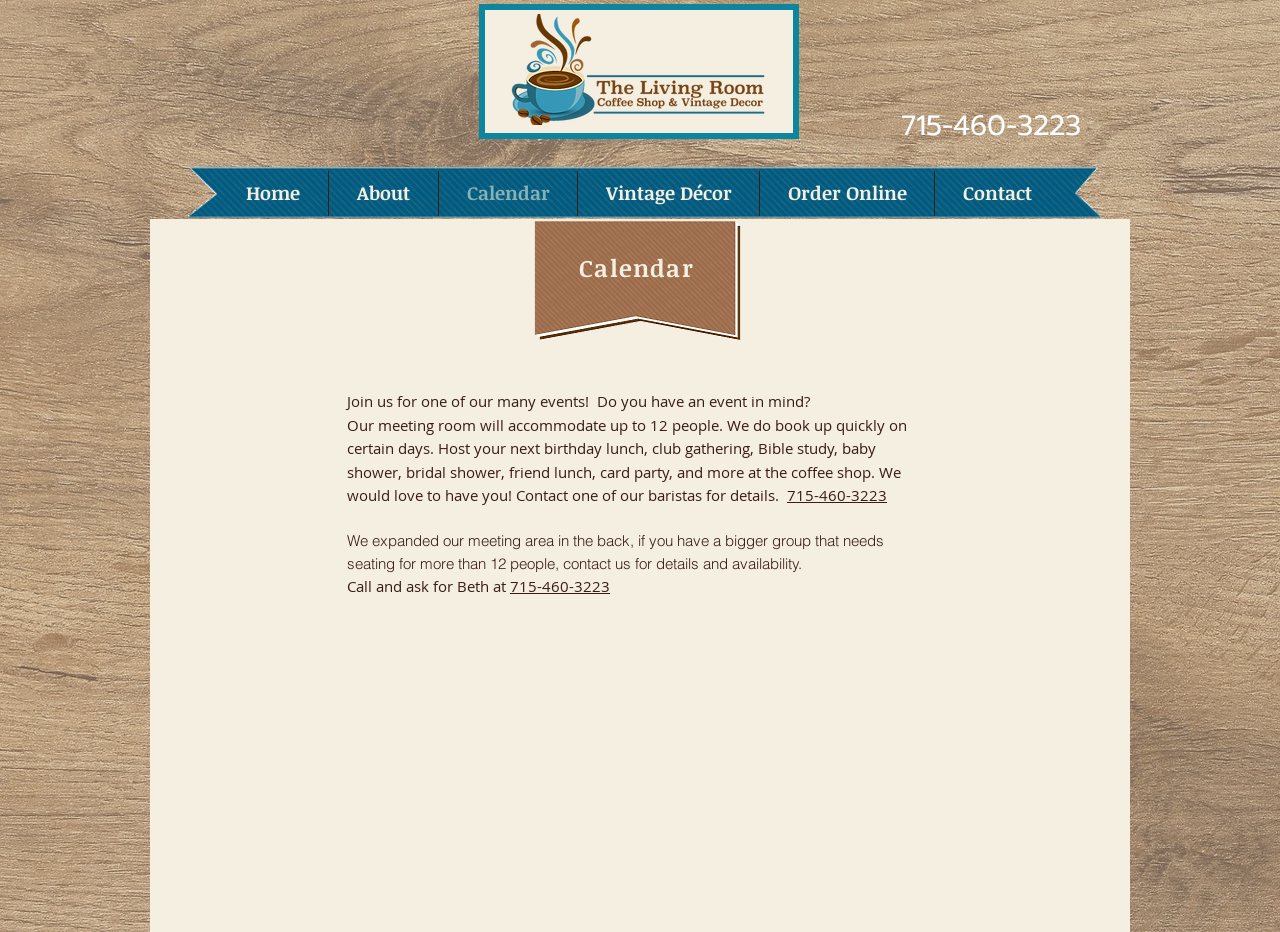Can you specify the bounding box coordinates for the region that should be clicked to fulfill this instruction: "Order online".

[0.594, 0.184, 0.73, 0.232]